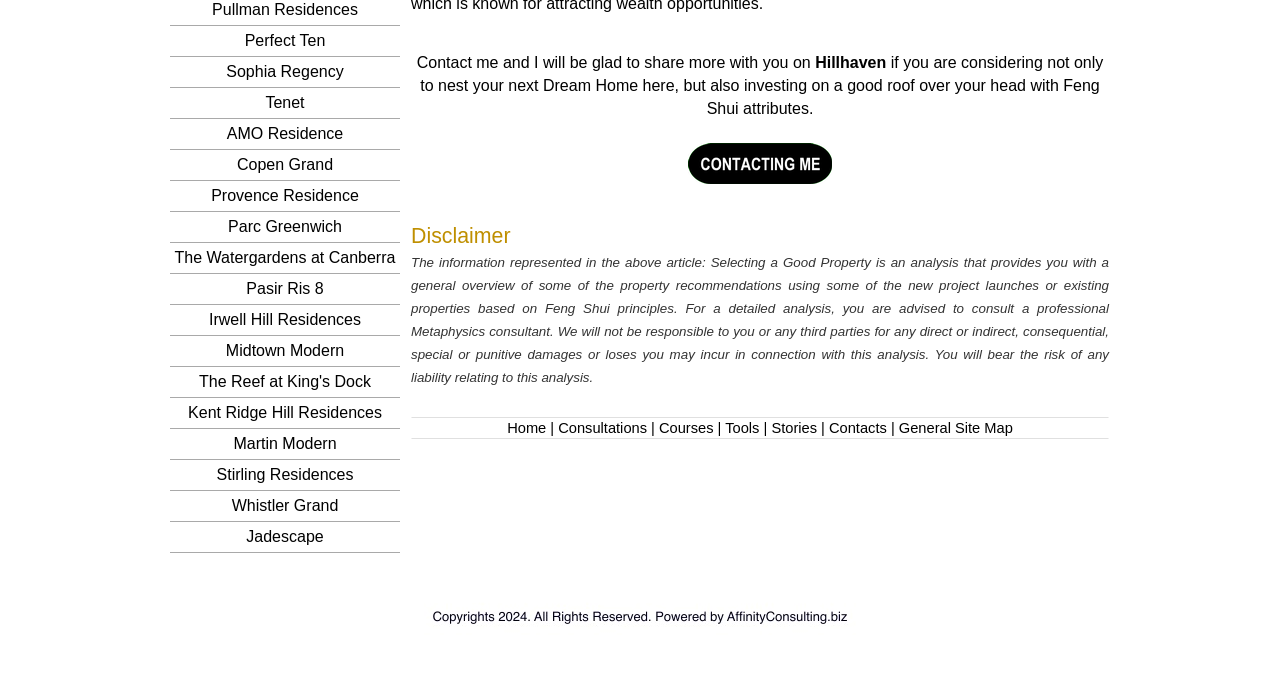Locate the bounding box coordinates of the clickable part needed for the task: "Learn about business conversion".

None